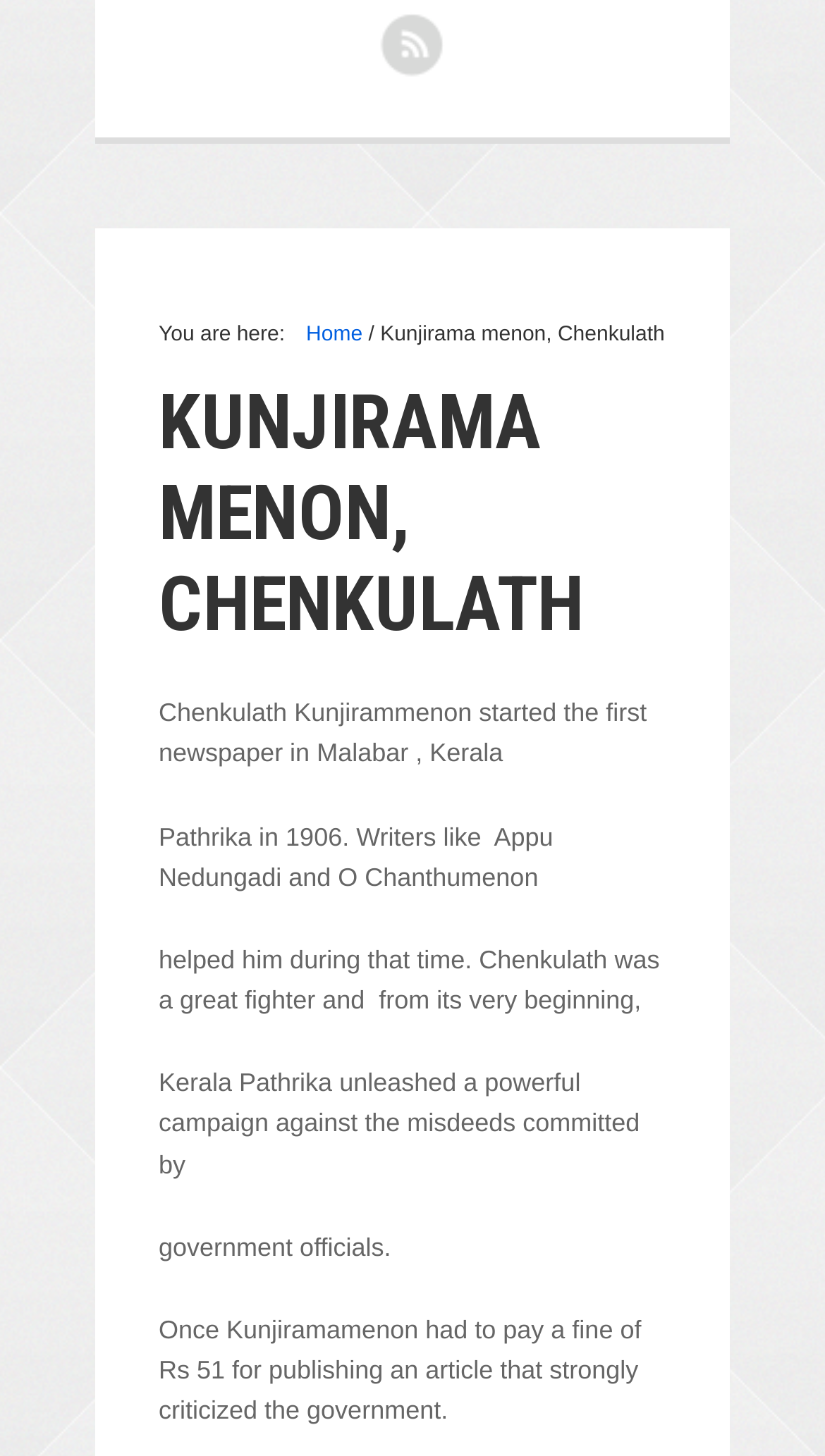Please find and provide the title of the webpage.

KUNJIRAMA MENON, CHENKULATH